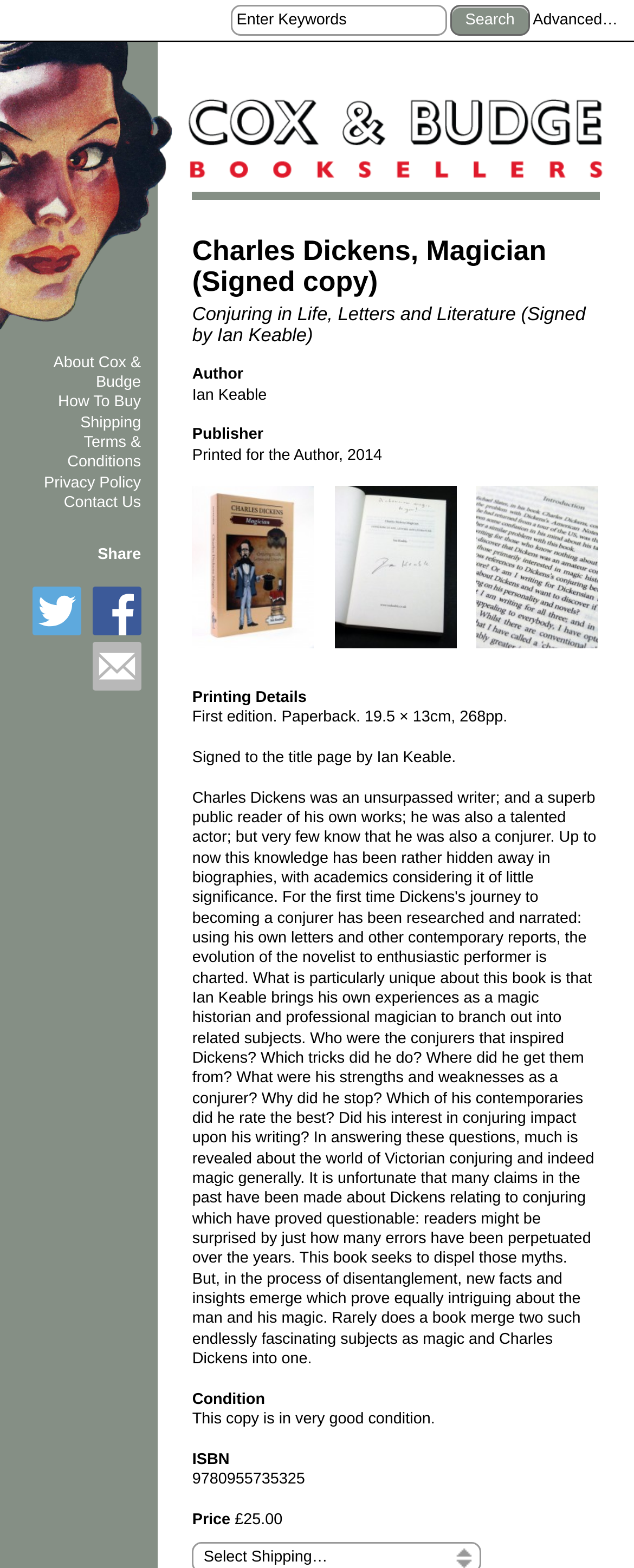Determine the bounding box coordinates of the clickable region to carry out the instruction: "Share this page on Twitter".

[0.051, 0.374, 0.127, 0.405]